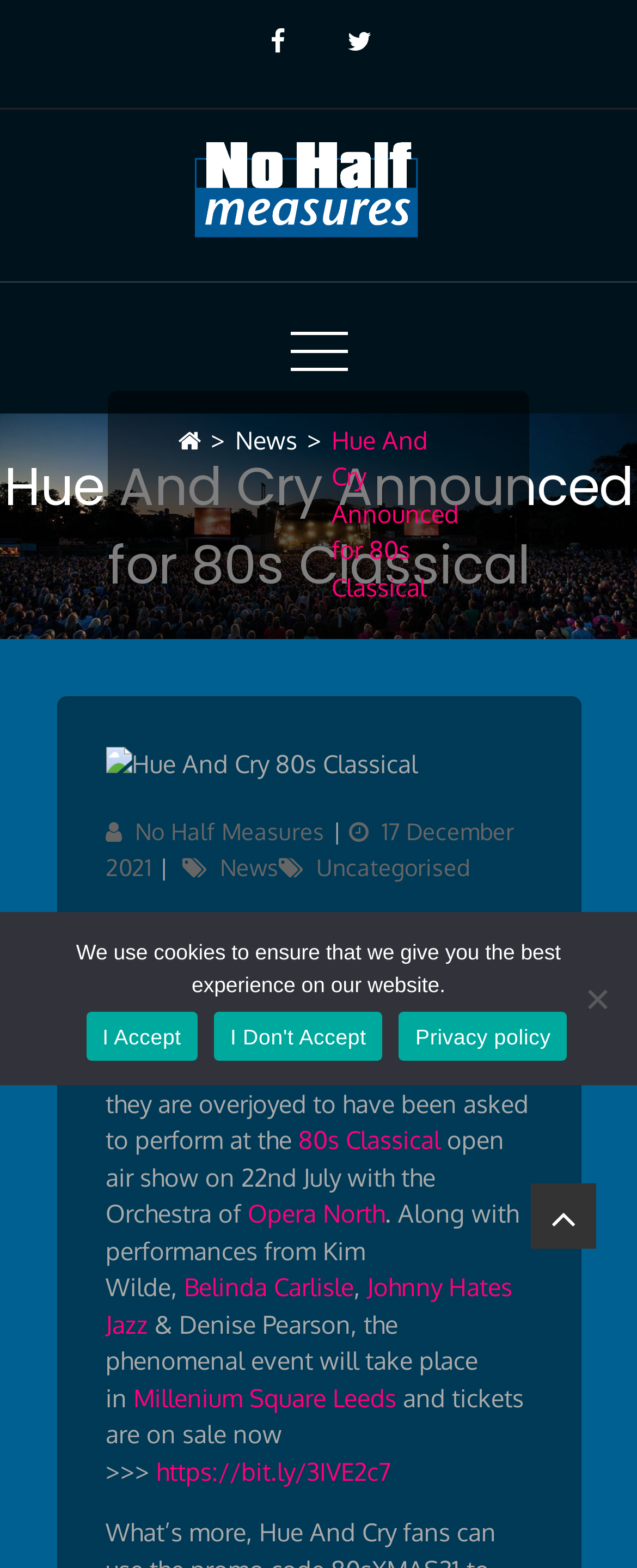Please determine the bounding box coordinates of the clickable area required to carry out the following instruction: "Click the Opera North link". The coordinates must be four float numbers between 0 and 1, represented as [left, top, right, bottom].

[0.388, 0.764, 0.604, 0.784]